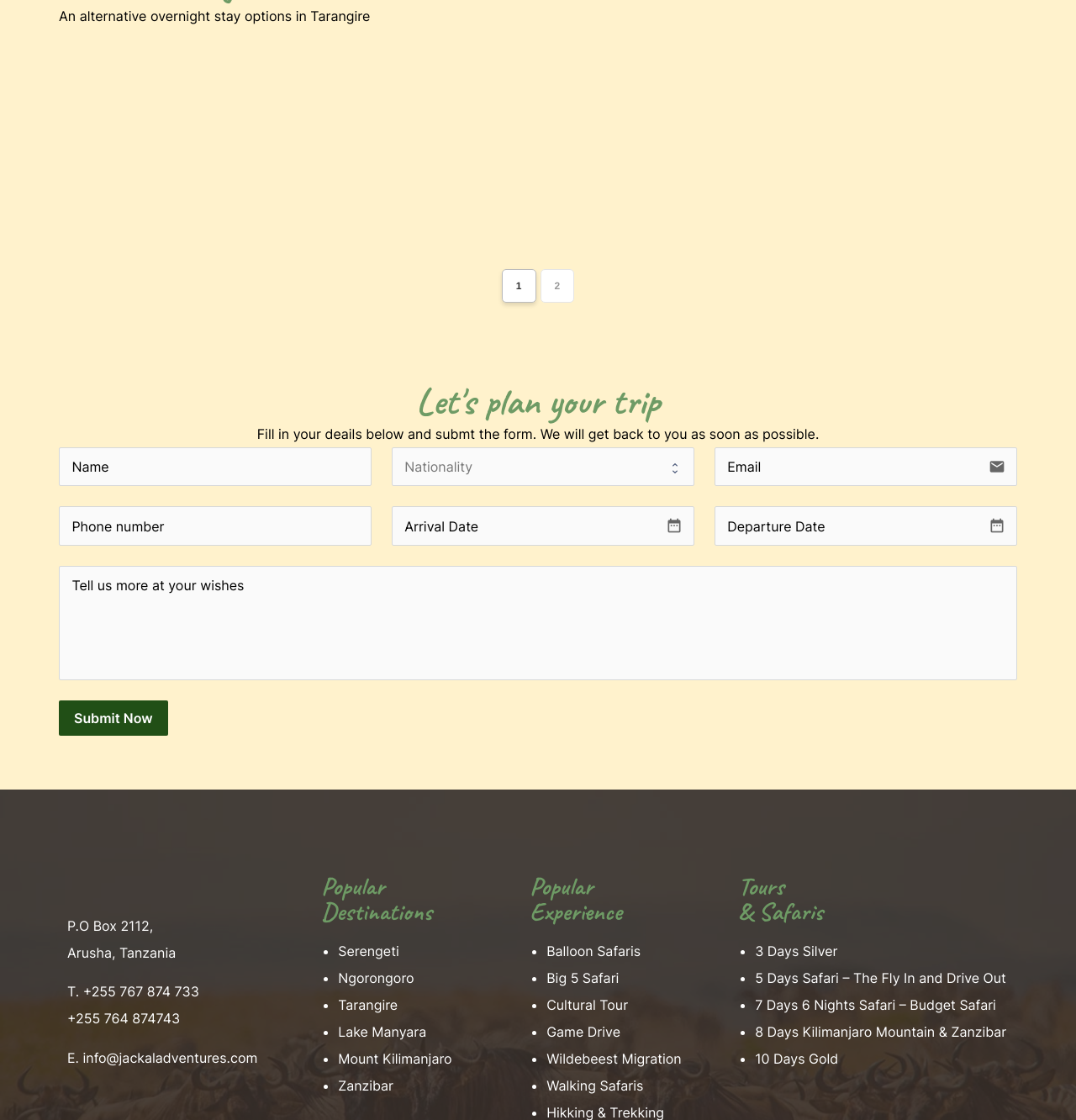Please specify the bounding box coordinates of the clickable section necessary to execute the following command: "Fill in your details below".

[0.055, 0.399, 0.345, 0.434]